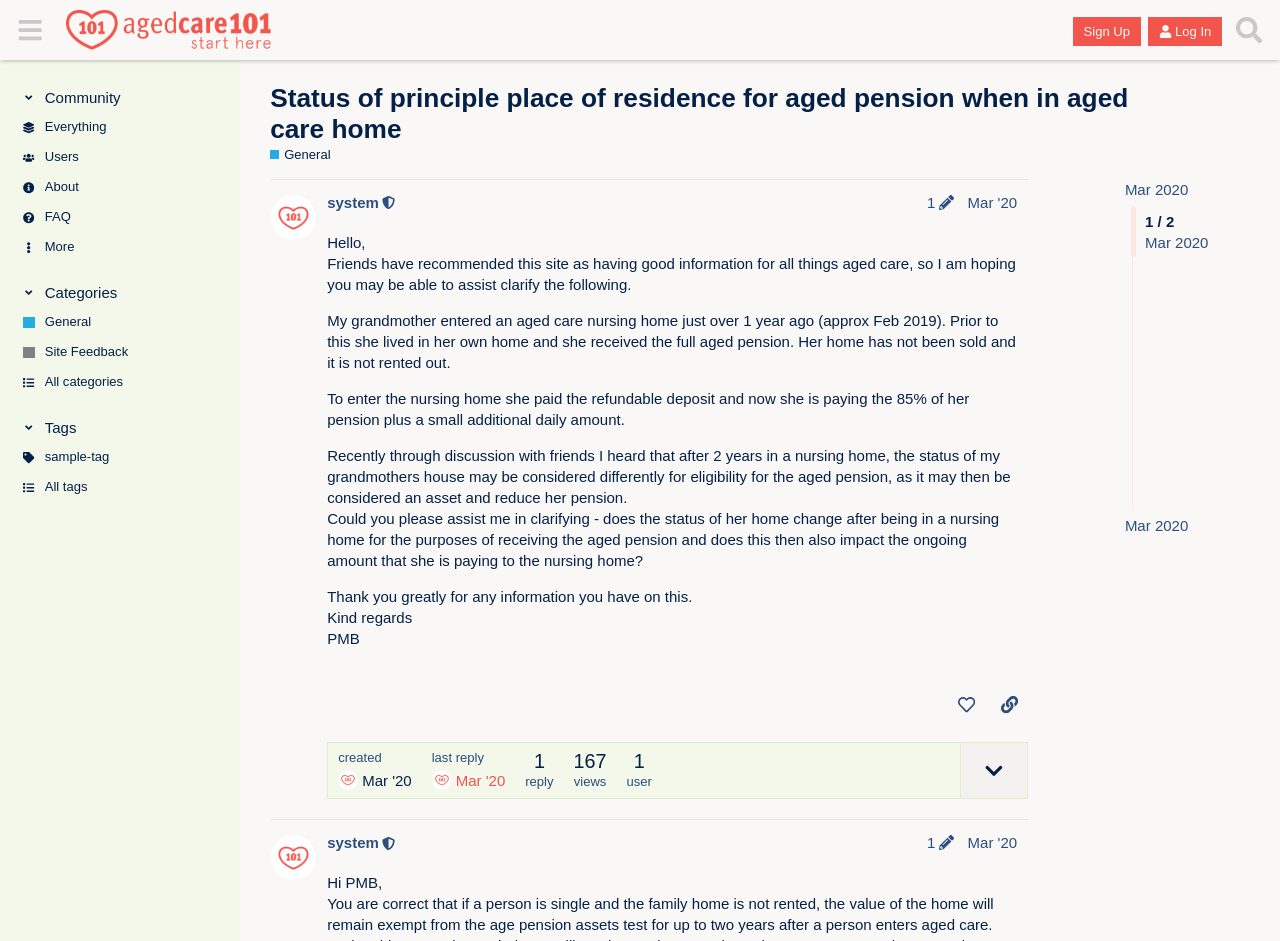Find the bounding box coordinates of the area to click in order to follow the instruction: "Read the article about ransomware attacks".

None